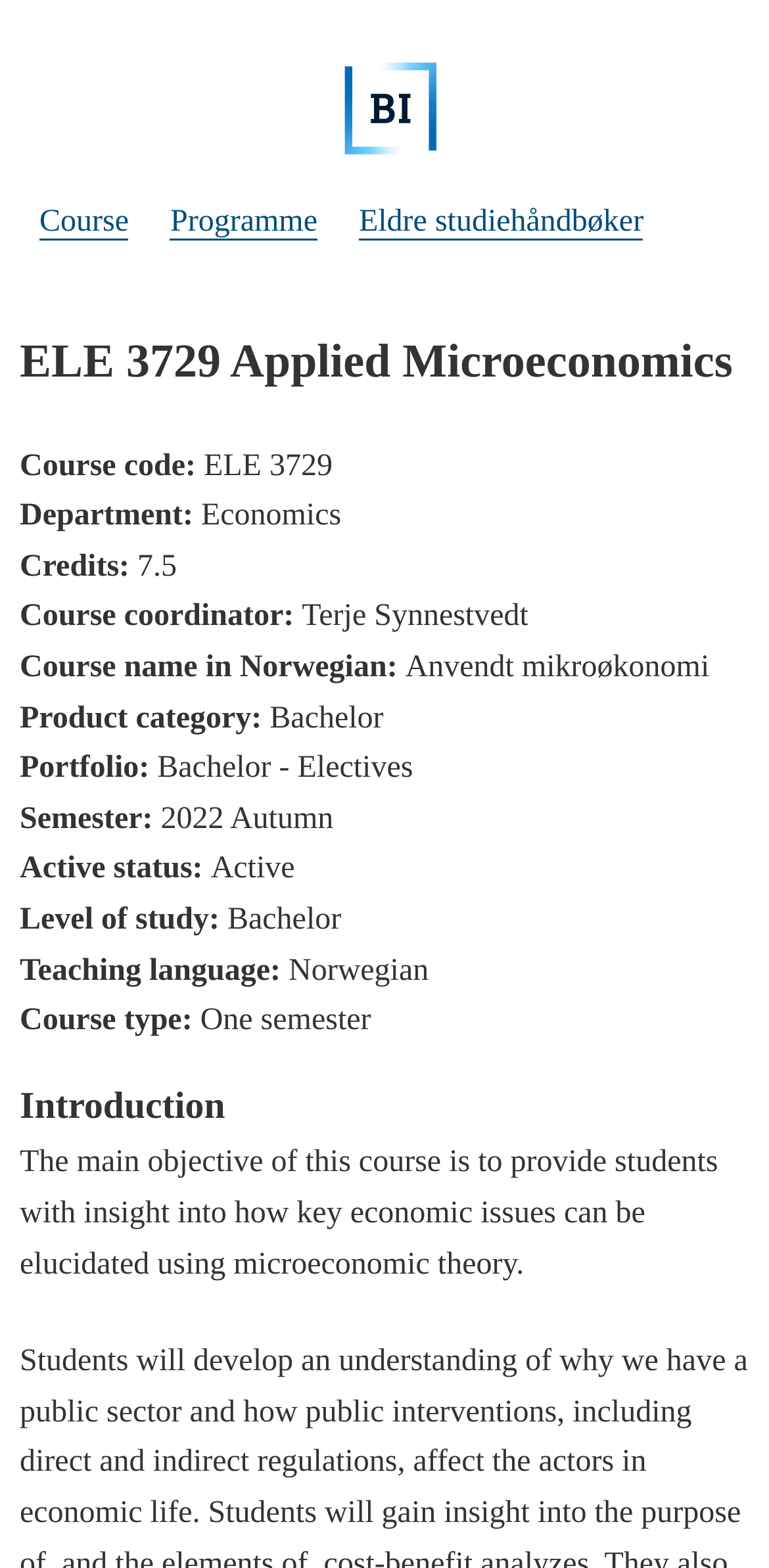Given the element description, predict the bounding box coordinates in the format (top-left x, top-left y, bottom-right x, bottom-right y). Make sure all values are between 0 and 1. Here is the element description: Programme

[0.221, 0.13, 0.413, 0.153]